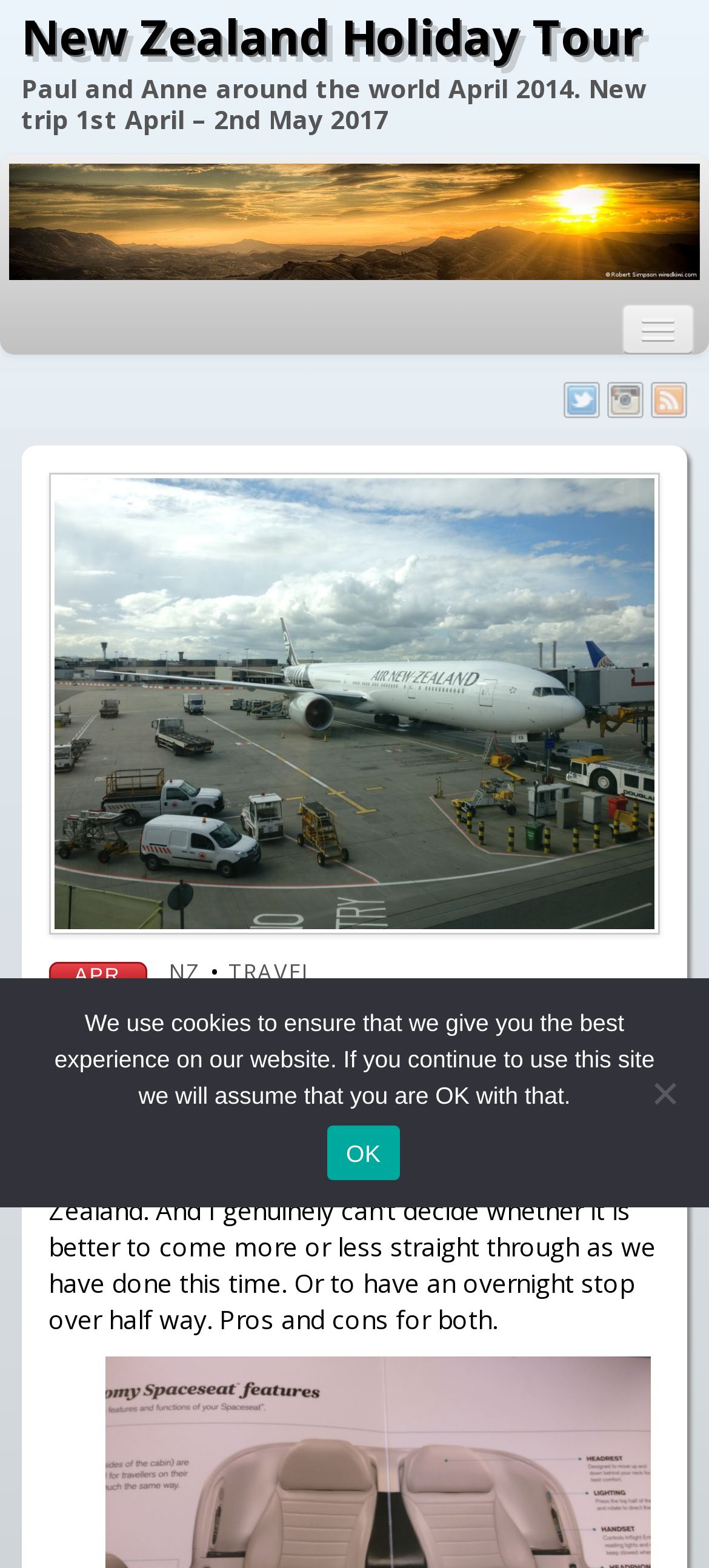What is the destination of the journey mentioned in the blog post?
Answer the question in as much detail as possible.

The destination of the journey mentioned in the blog post can be found in the static text element with bounding box coordinates [0.068, 0.714, 0.925, 0.852]. The text content of this element mentions 'a very, very long journey from the UK to New Zealand', which indicates that the destination of the journey is New Zealand.